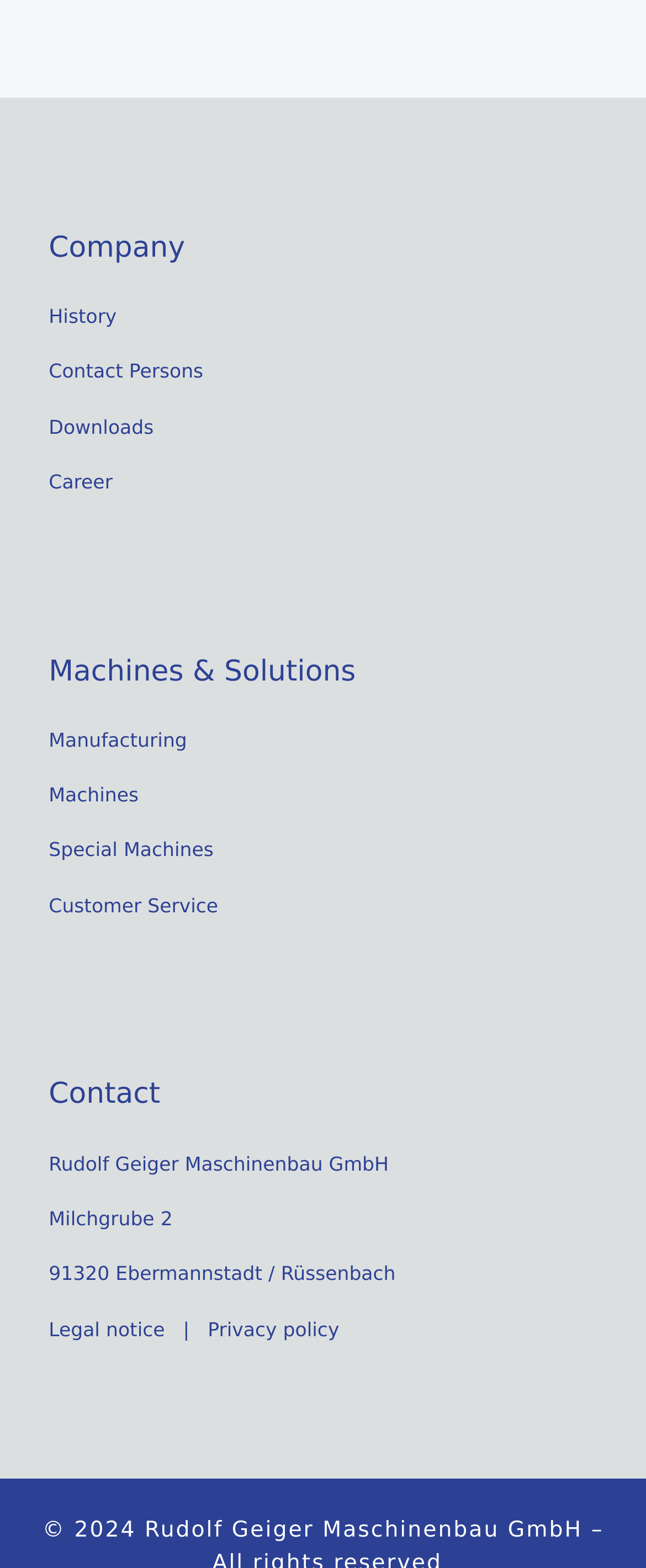Please answer the following question as detailed as possible based on the image: 
What are the links available in the Machines & Solutions section?

The links available in the Machines & Solutions section can be identified by the text 'Manufacturing', 'Machines', 'Special Machines', and 'Customer Service'. These links are listed under the 'Machines & Solutions' heading.